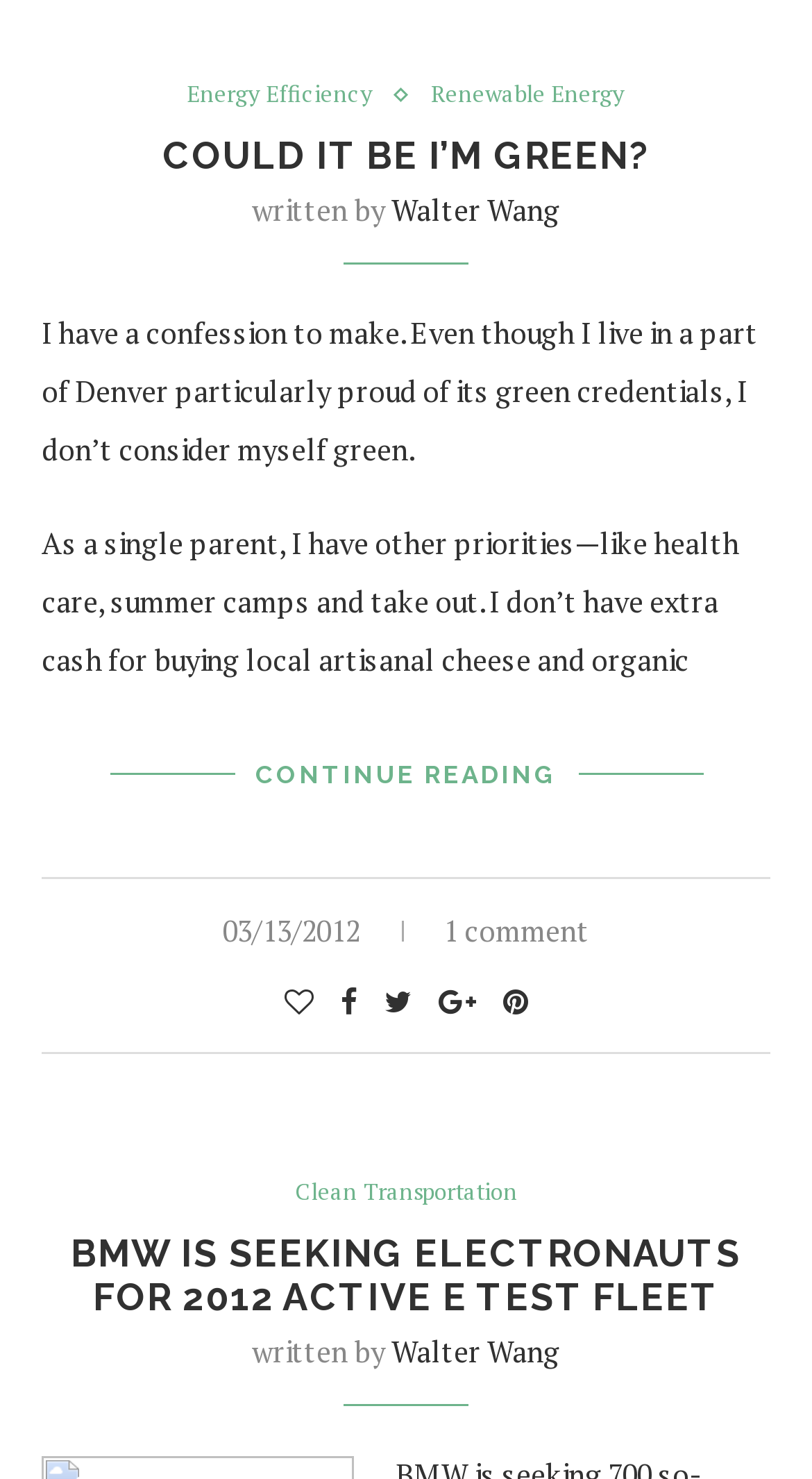Provide a one-word or short-phrase answer to the question:
How many comments does the first article have?

1 comment